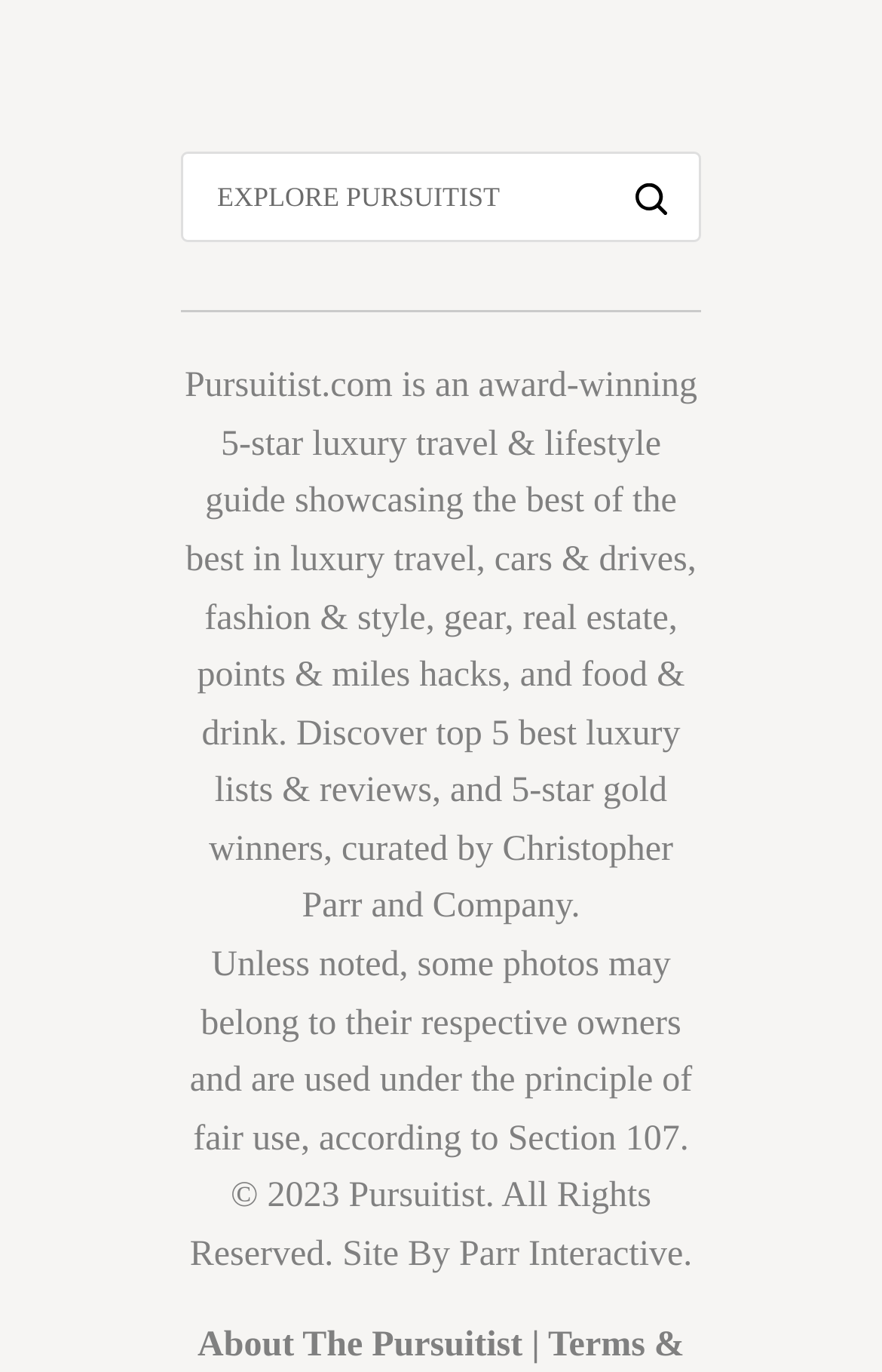Pinpoint the bounding box coordinates of the clickable area necessary to execute the following instruction: "Discover top 5 best luxury lists". The coordinates should be given as four float numbers between 0 and 1, namely [left, top, right, bottom].

[0.243, 0.521, 0.771, 0.591]